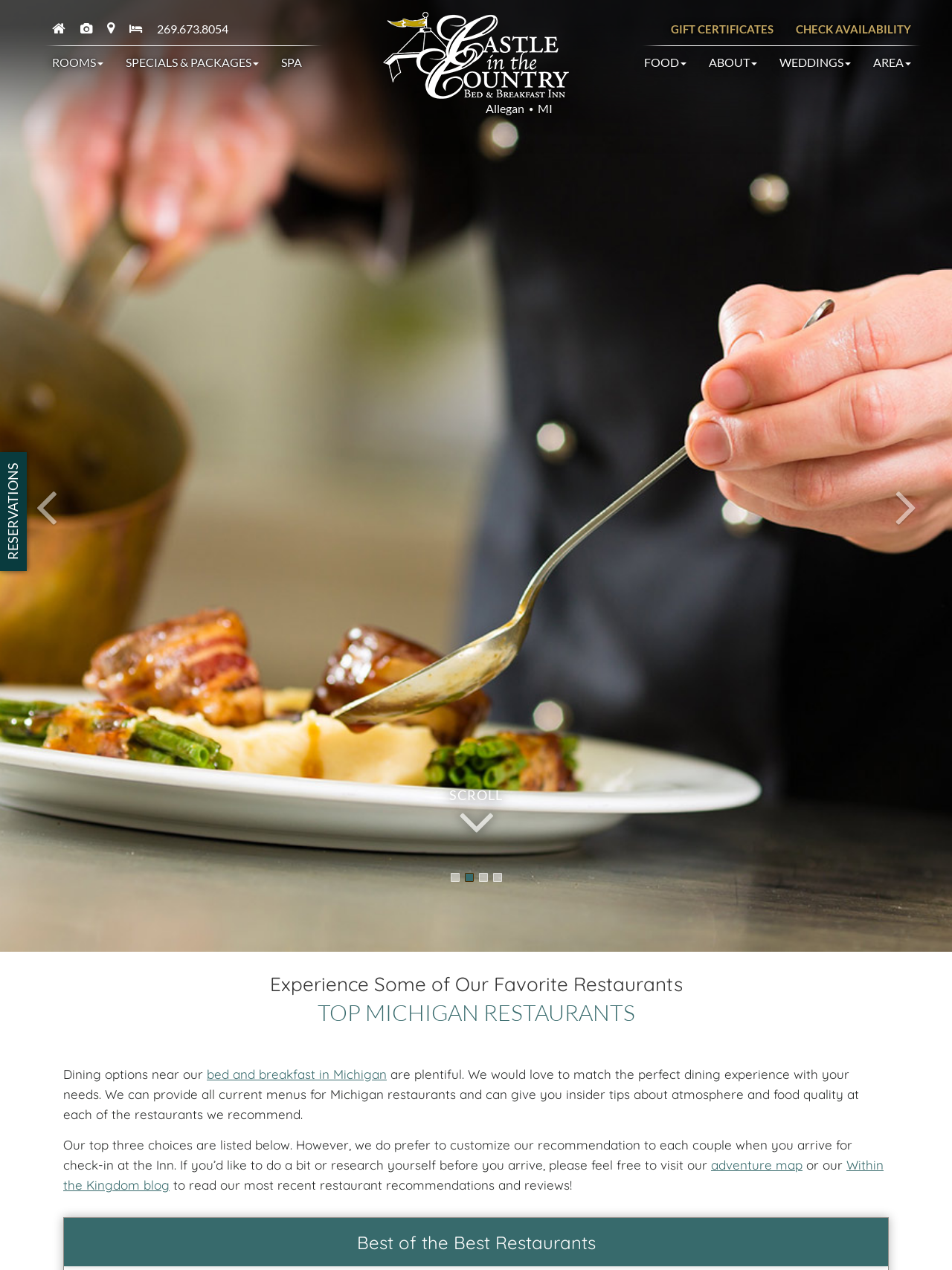Please find the bounding box coordinates (top-left x, top-left y, bottom-right x, bottom-right y) in the screenshot for the UI element described as follows: Permits & Documents

None